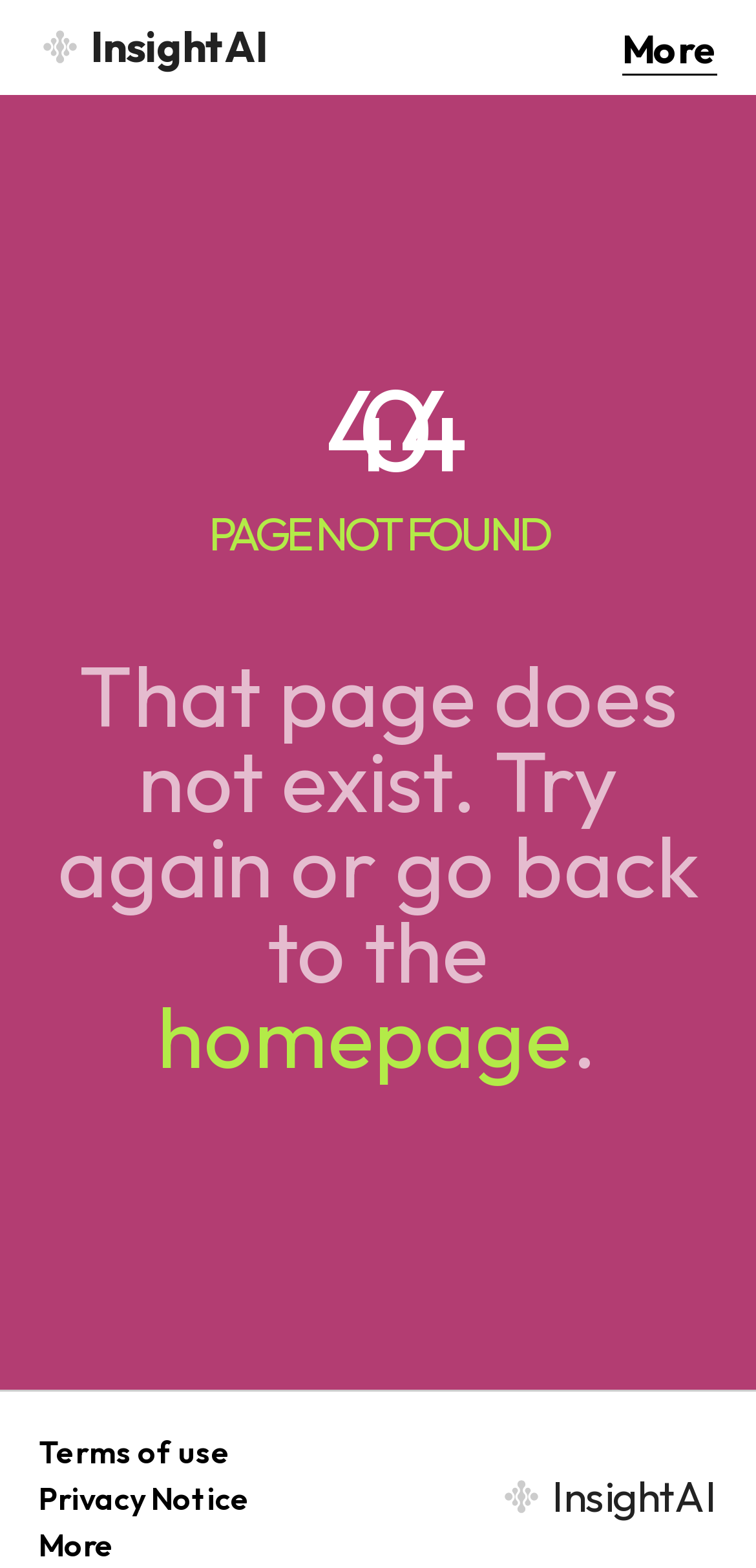Identify the bounding box coordinates of the section to be clicked to complete the task described by the following instruction: "visit homepage". The coordinates should be four float numbers between 0 and 1, formatted as [left, top, right, bottom].

[0.208, 0.626, 0.756, 0.694]